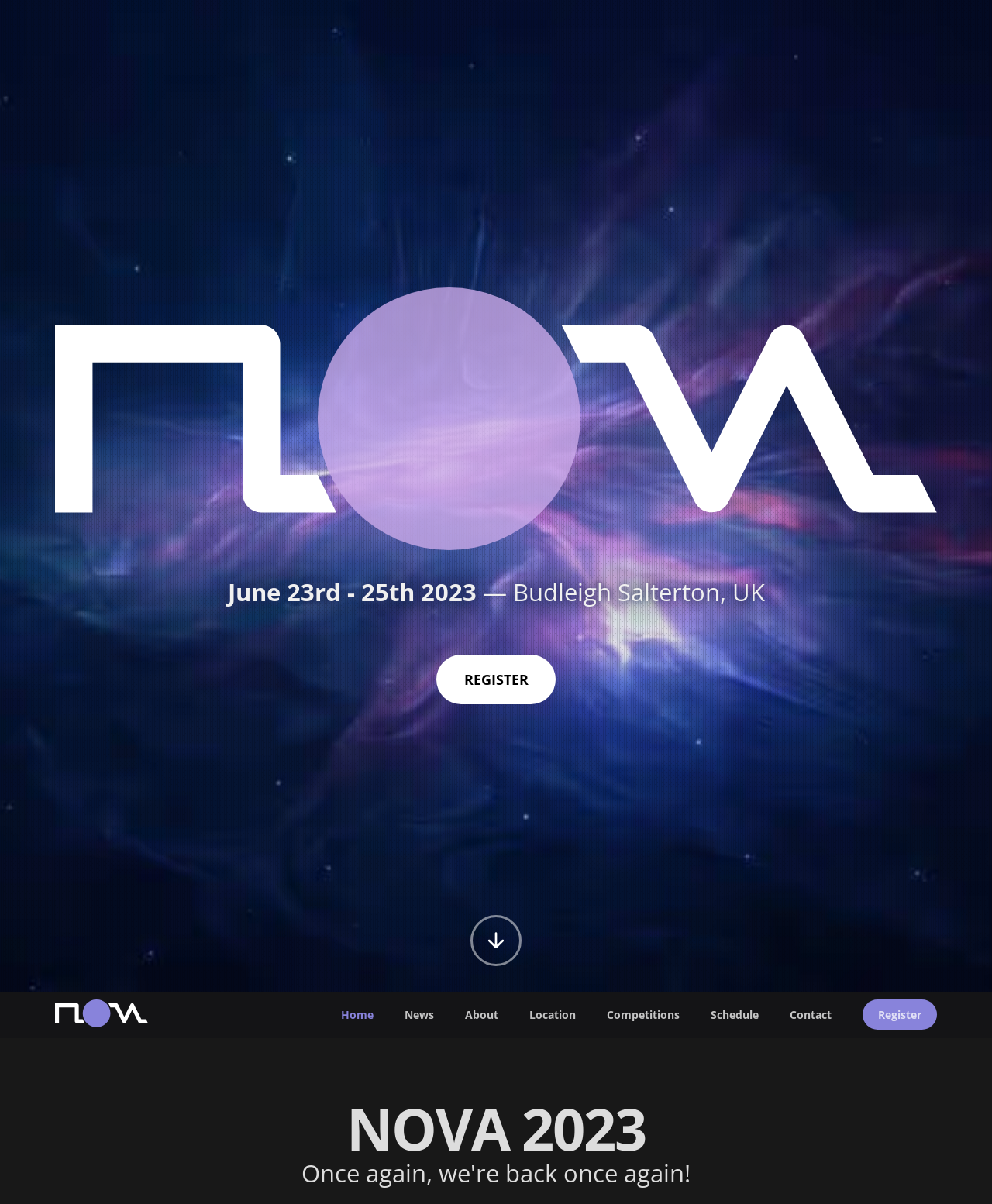Specify the bounding box coordinates of the element's region that should be clicked to achieve the following instruction: "Read the latest news". The bounding box coordinates consist of four float numbers between 0 and 1, in the format [left, top, right, bottom].

[0.408, 0.83, 0.437, 0.855]